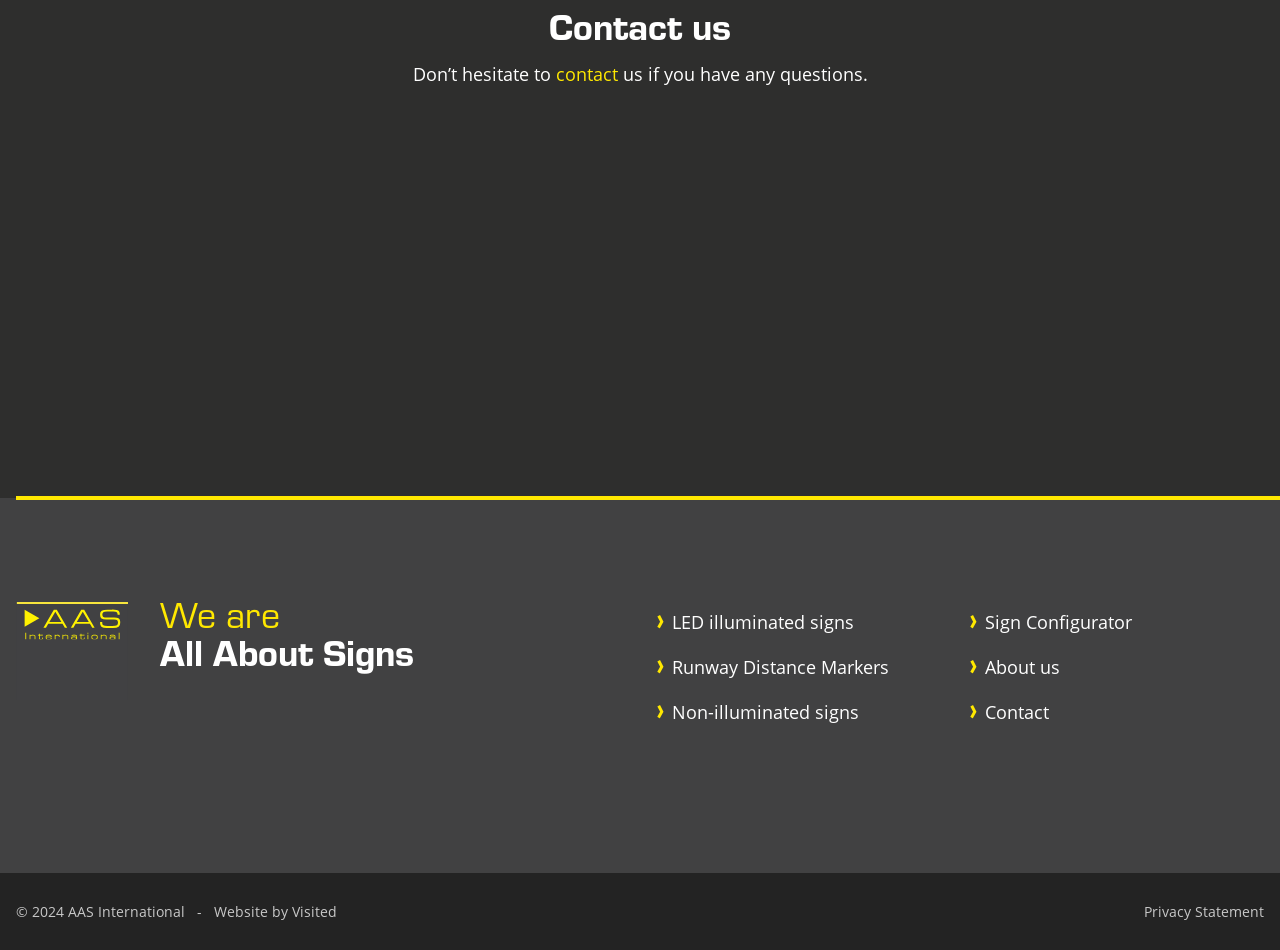Find and provide the bounding box coordinates for the UI element described here: "Runway Distance Markers". The coordinates should be given as four float numbers between 0 and 1: [left, top, right, bottom].

[0.525, 0.689, 0.694, 0.715]